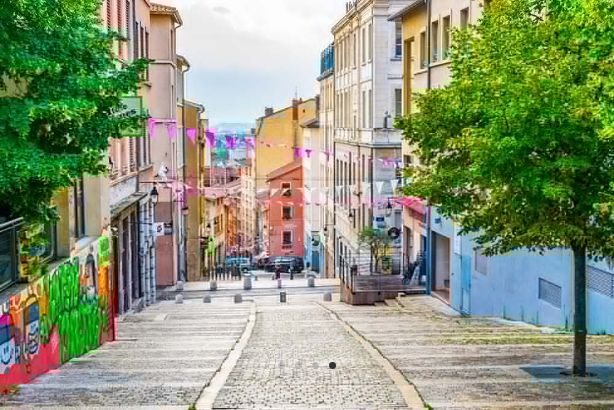What is on the right side of the street?
Provide a short answer using one word or a brief phrase based on the image.

Lush greenery